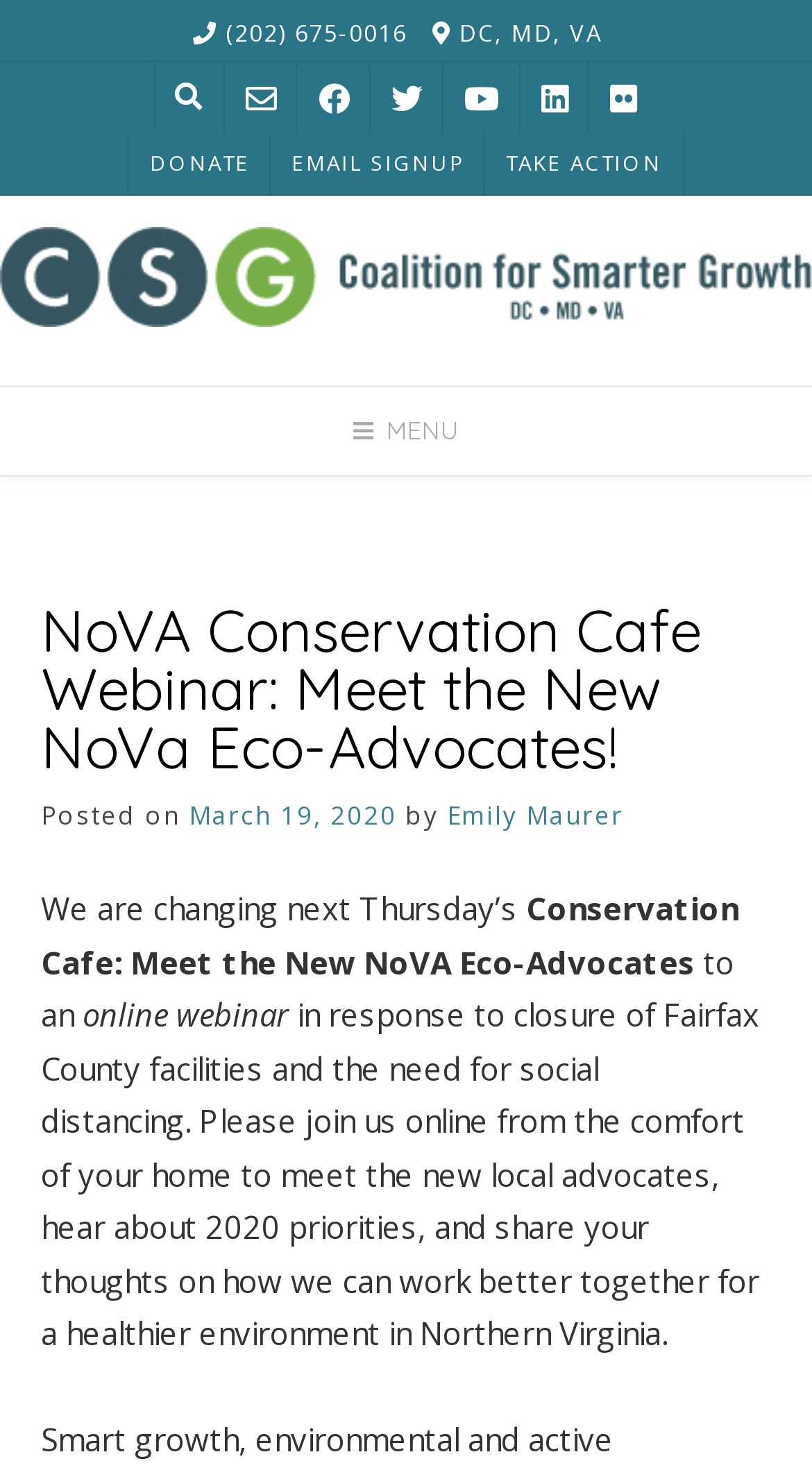Identify the bounding box coordinates of the area that should be clicked in order to complete the given instruction: "Click the donate button". The bounding box coordinates should be four float numbers between 0 and 1, i.e., [left, top, right, bottom].

[0.159, 0.091, 0.333, 0.133]